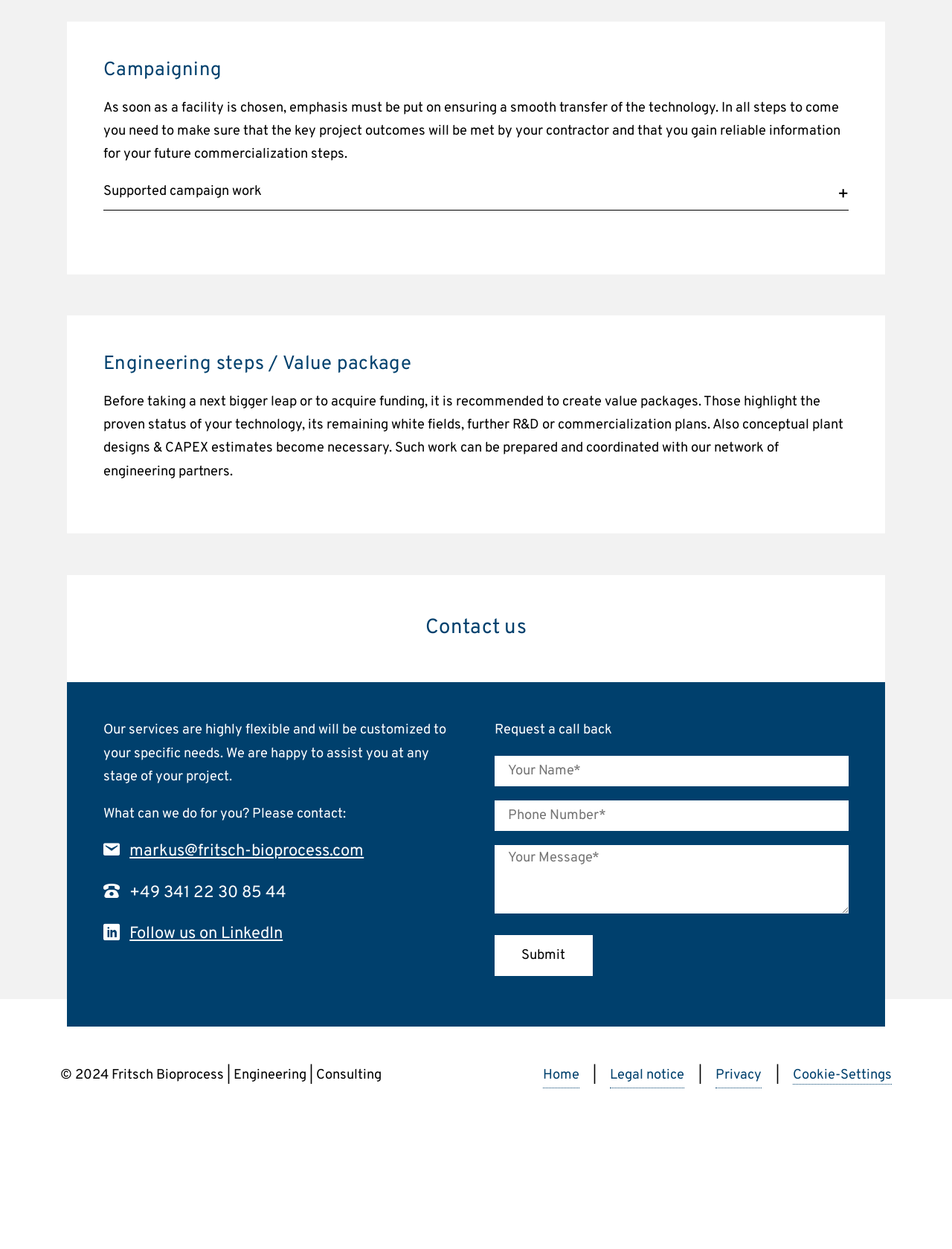Find the bounding box coordinates of the area to click in order to follow the instruction: "Go to Home page".

[0.57, 0.852, 0.608, 0.871]